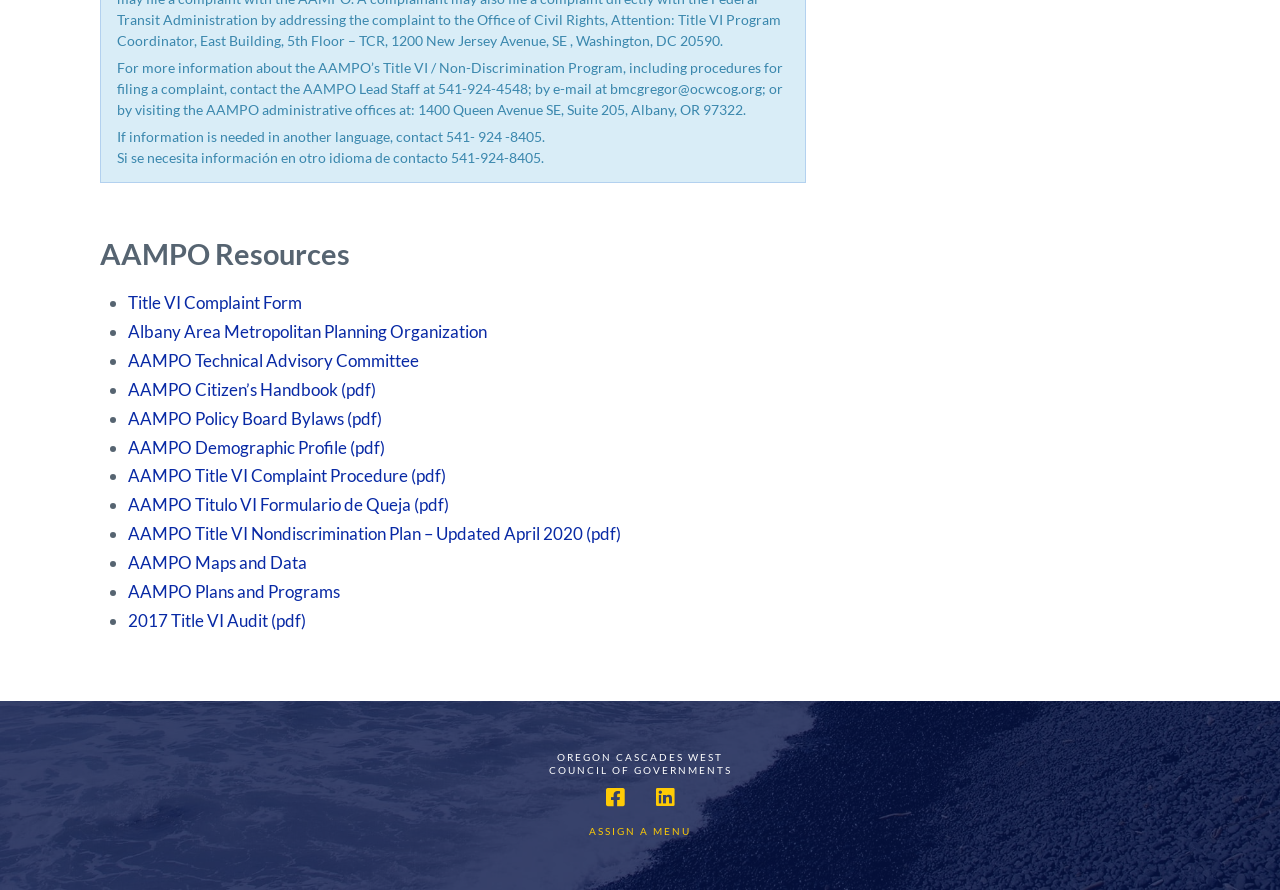Determine the bounding box coordinates for the element that should be clicked to follow this instruction: "get Title VI Complaint Form". The coordinates should be given as four float numbers between 0 and 1, in the format [left, top, right, bottom].

[0.1, 0.328, 0.236, 0.352]